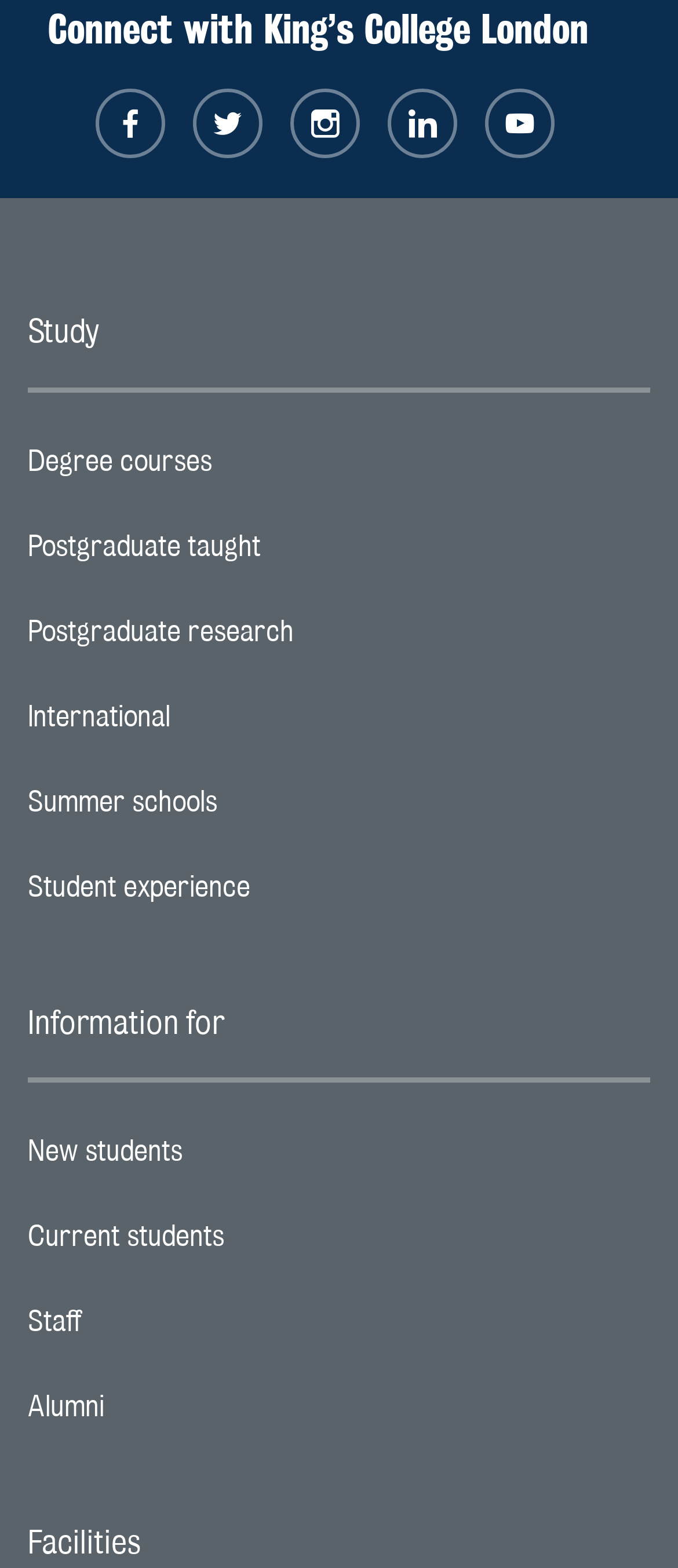Please find the bounding box coordinates of the clickable region needed to complete the following instruction: "Connect with King’s College London on Facebook". The bounding box coordinates must consist of four float numbers between 0 and 1, i.e., [left, top, right, bottom].

[0.141, 0.056, 0.244, 0.1]